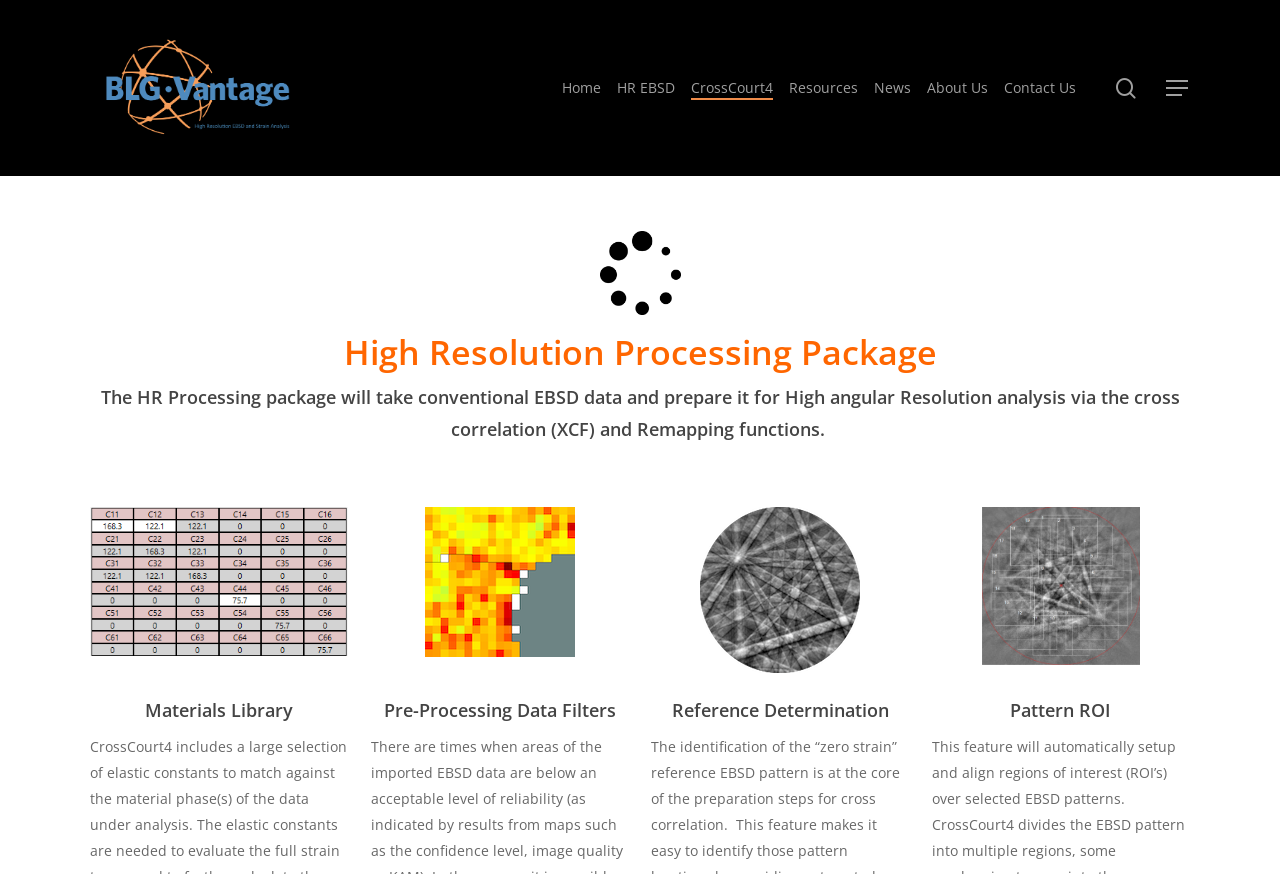Use the information in the screenshot to answer the question comprehensively: What is the purpose of the HR Processing package?

I found a heading element with the text 'The HR Processing package will take conventional EBSD data and prepare it for High angular Resolution analysis via the cross correlation (XCF) and Remapping functions.' at coordinates [0.07, 0.436, 0.93, 0.51], which describes the purpose of the HR Processing package.